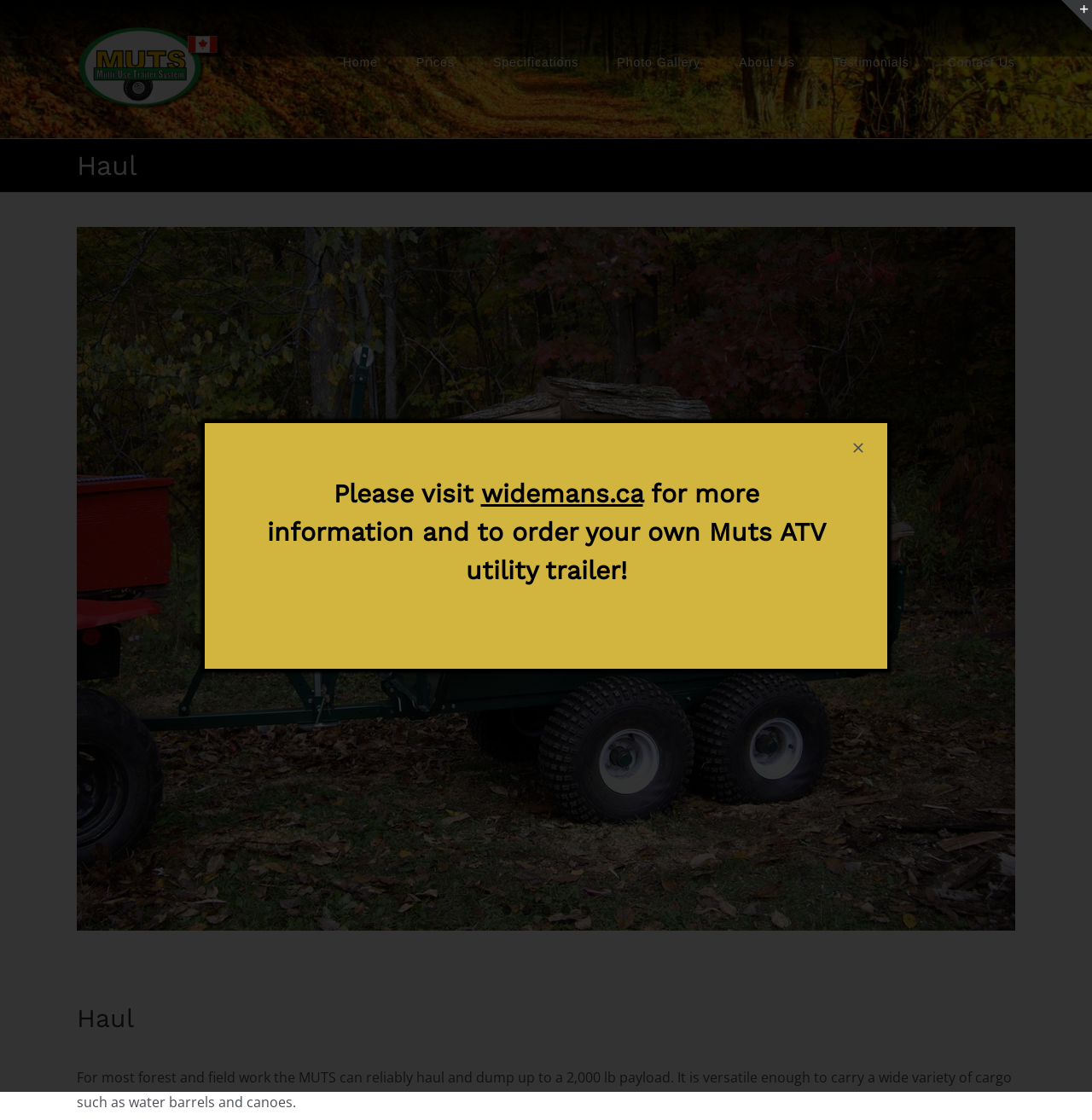How many links are in the main menu?
Based on the image, answer the question with a single word or brief phrase.

7